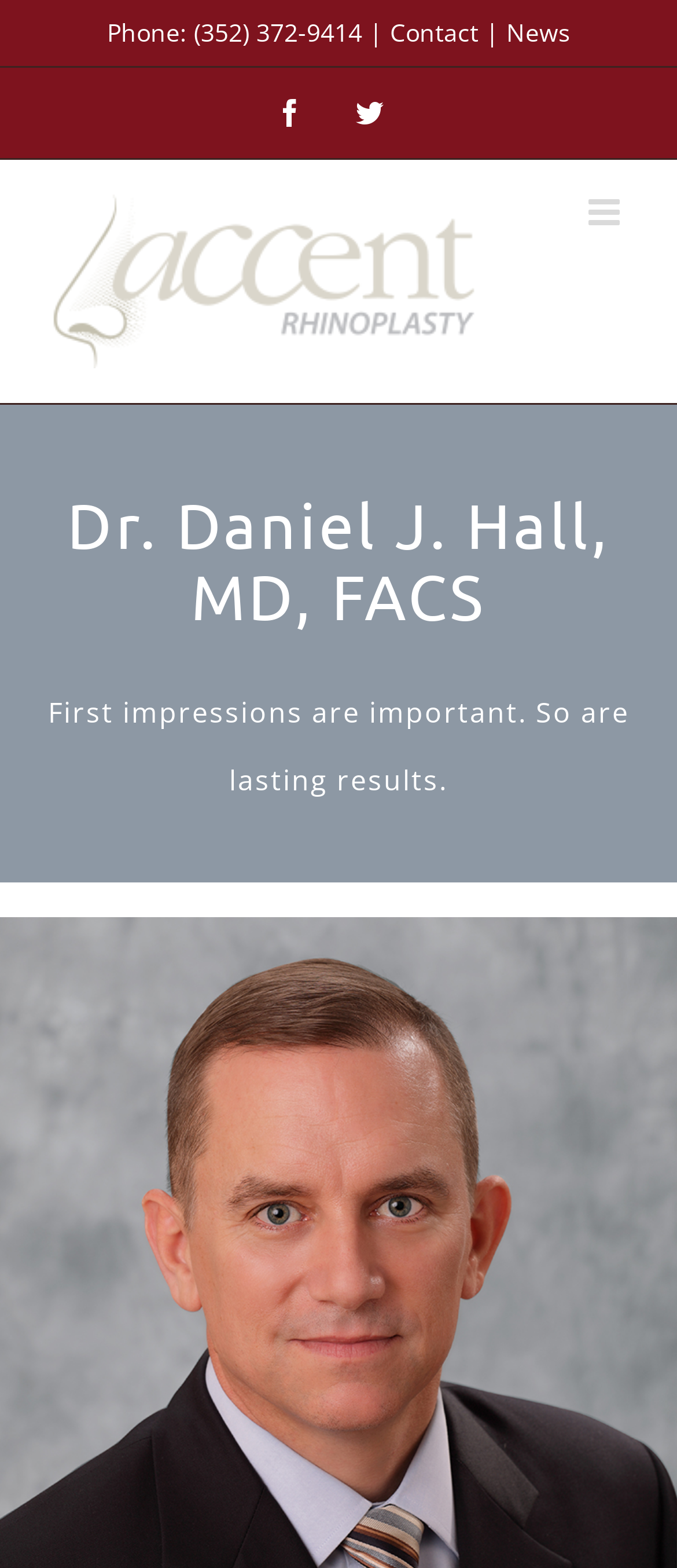Answer this question in one word or a short phrase: What is the doctor's title?

MD, FACS